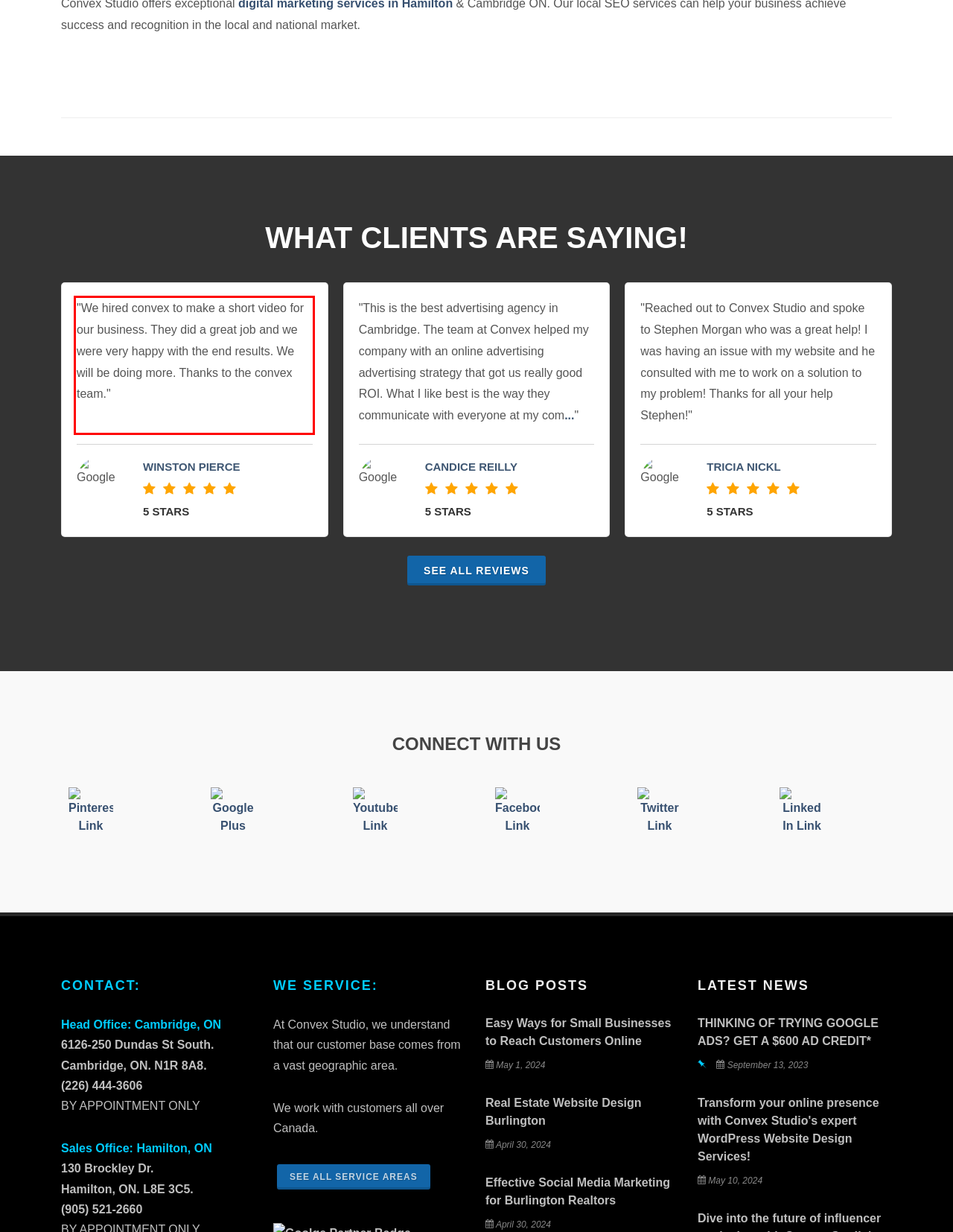You are provided with a screenshot of a webpage that includes a red bounding box. Extract and generate the text content found within the red bounding box.

"We hired convex to make a short video for our business. They did a great job and we were very happy with the end results. We will be doing more. Thanks to the convex team."